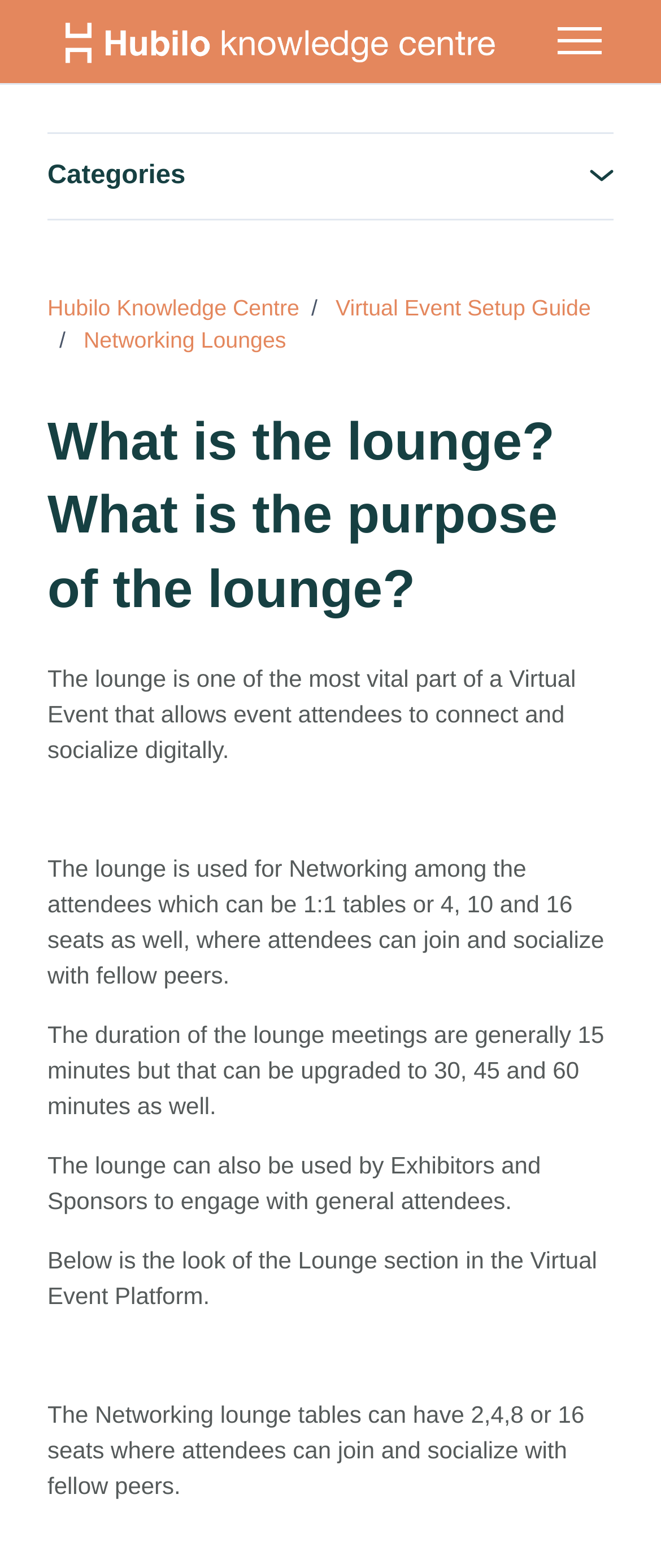What is the typical duration of a lounge meeting?
Using the picture, provide a one-word or short phrase answer.

15 minutes